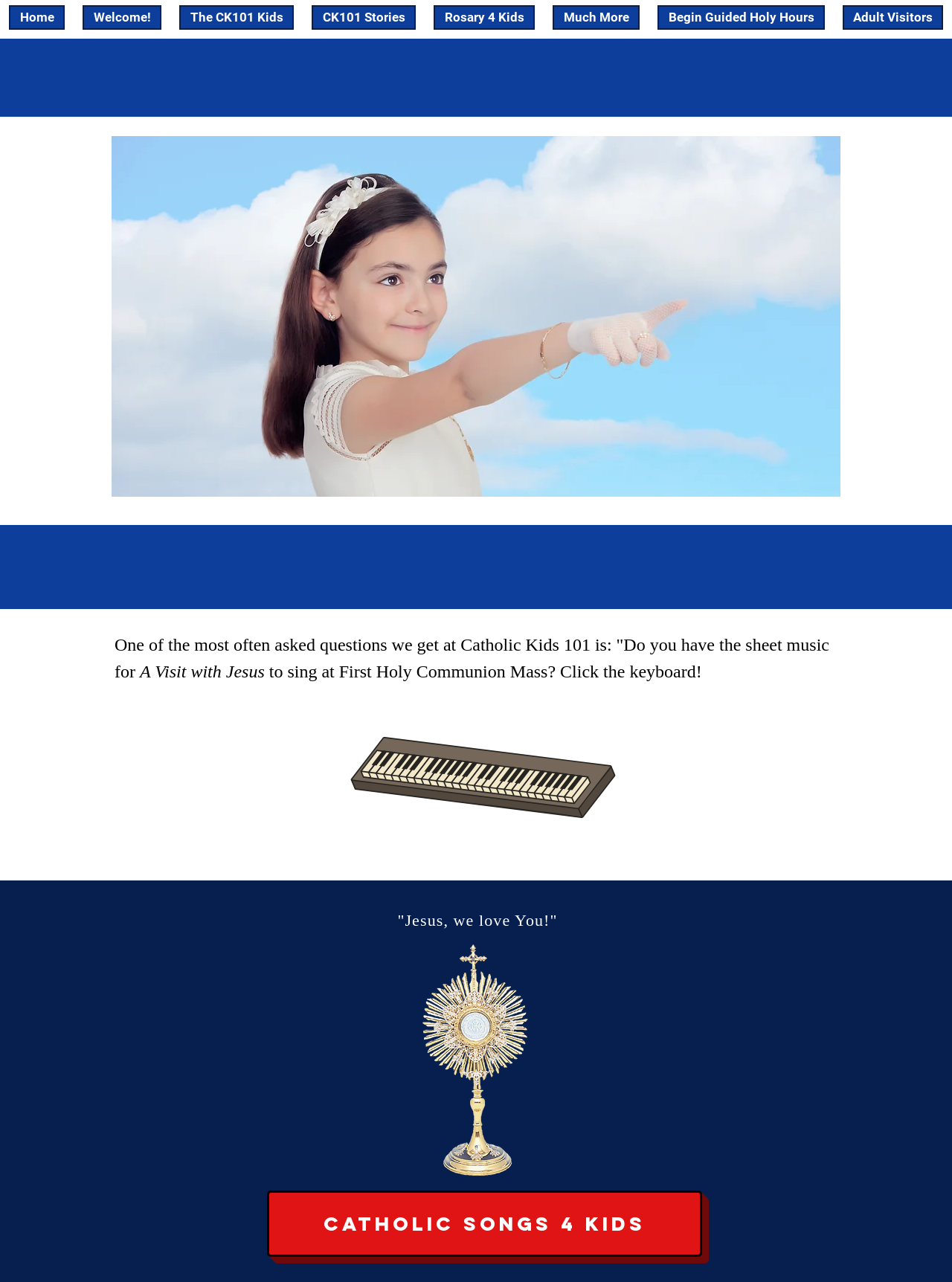Create a detailed narrative of the webpage’s visual and textual elements.

This webpage is about "A Visit With Jesus Sheet Music" on the CatholicKids101 website. At the top, there is a navigation bar with links to various sections of the website, including "Home", "Welcome!", "The CK101 Kids", "CK101 Stories", "Rosary 4 Kids", "Much More", "Begin Guided Holy Hours", and "Adult Visitors". 

Below the navigation bar, there is a large heading that reads "A Visit With Jesus sheet music". To the right of this heading, there is an image of a little girl dressed in communion attire with a blue sky background. 

Underneath the image, there are three headings that provide information about the sheet music. The first heading quotes a phrase from the song, "Jesus, my Lord, I know You're here!". The second heading explains that the website often receives requests for the sheet music for "A Visit with Jesus" to be sung at First Holy Communion Mass, and invites users to click a keyboard icon to access the music. The third heading quotes another phrase from the song, "Jesus, we love You!".

To the right of the second heading, there is a link, and below it, there is an image of a logo from pngfuel.com. At the very bottom of the page, there is a link to "CATHOLIC SONGS 4 KIDS".